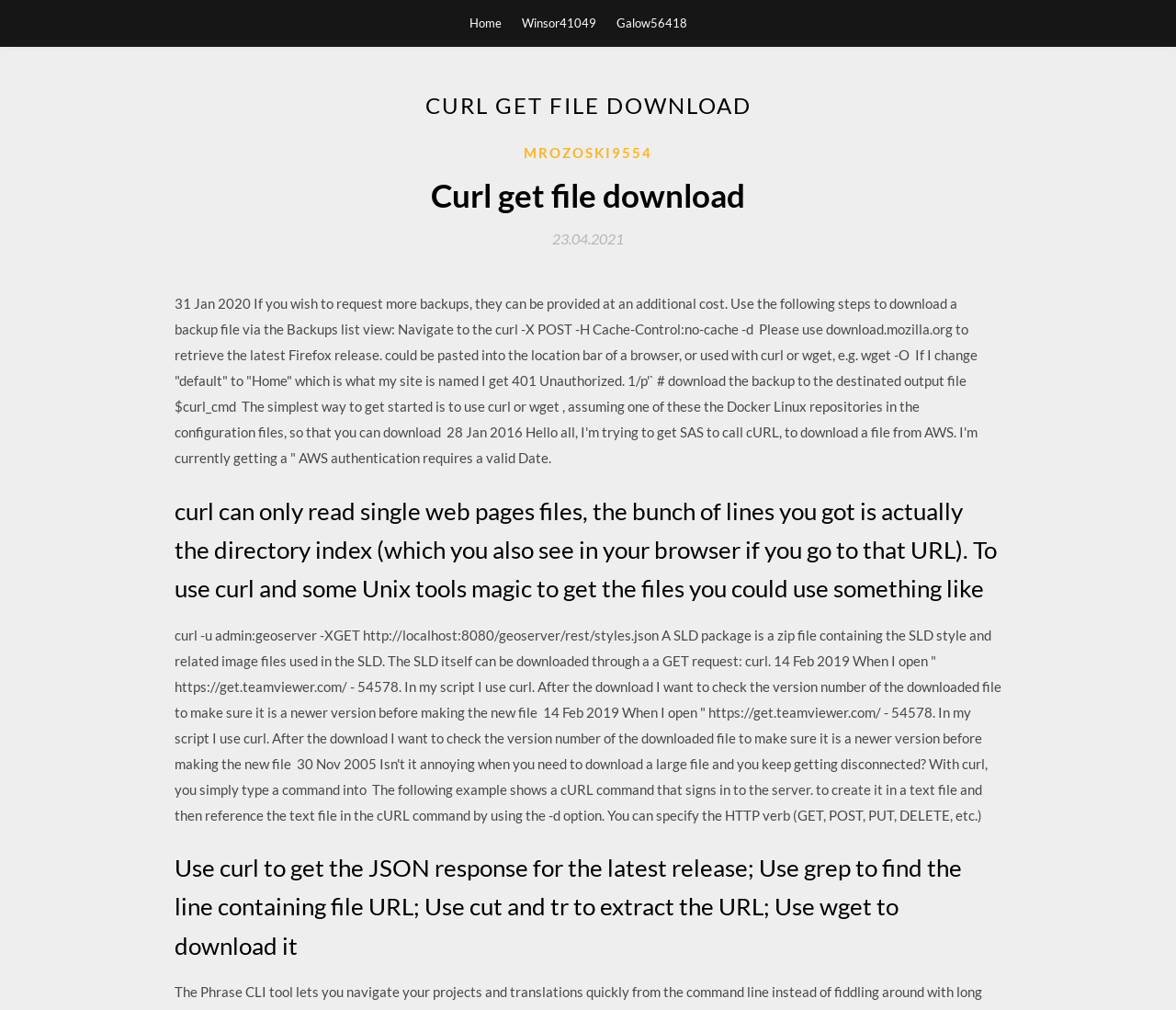Predict the bounding box of the UI element based on the description: "Winsor41049". The coordinates should be four float numbers between 0 and 1, formatted as [left, top, right, bottom].

[0.443, 0.0, 0.507, 0.045]